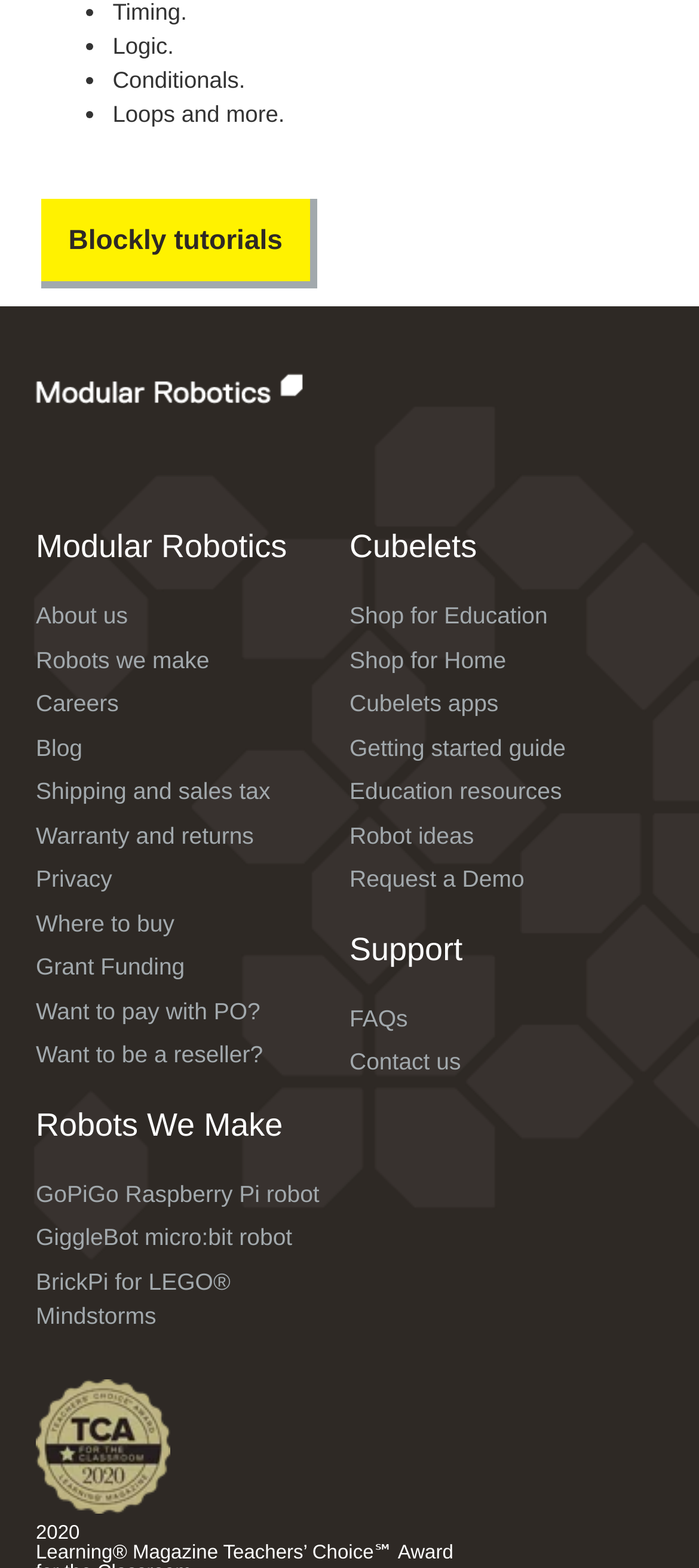Identify the bounding box for the UI element described as: "Home". Ensure the coordinates are four float numbers between 0 and 1, formatted as [left, top, right, bottom].

None